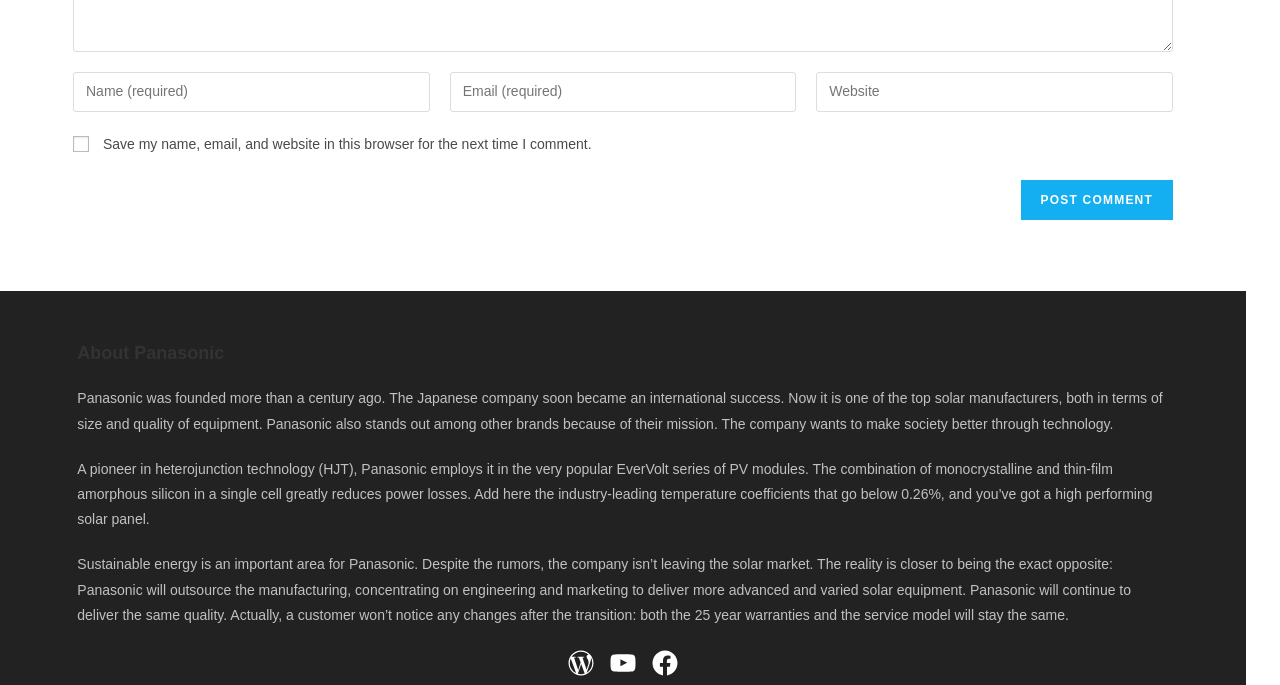Pinpoint the bounding box coordinates of the clickable element to carry out the following instruction: "Post a comment."

[0.797, 0.263, 0.916, 0.321]